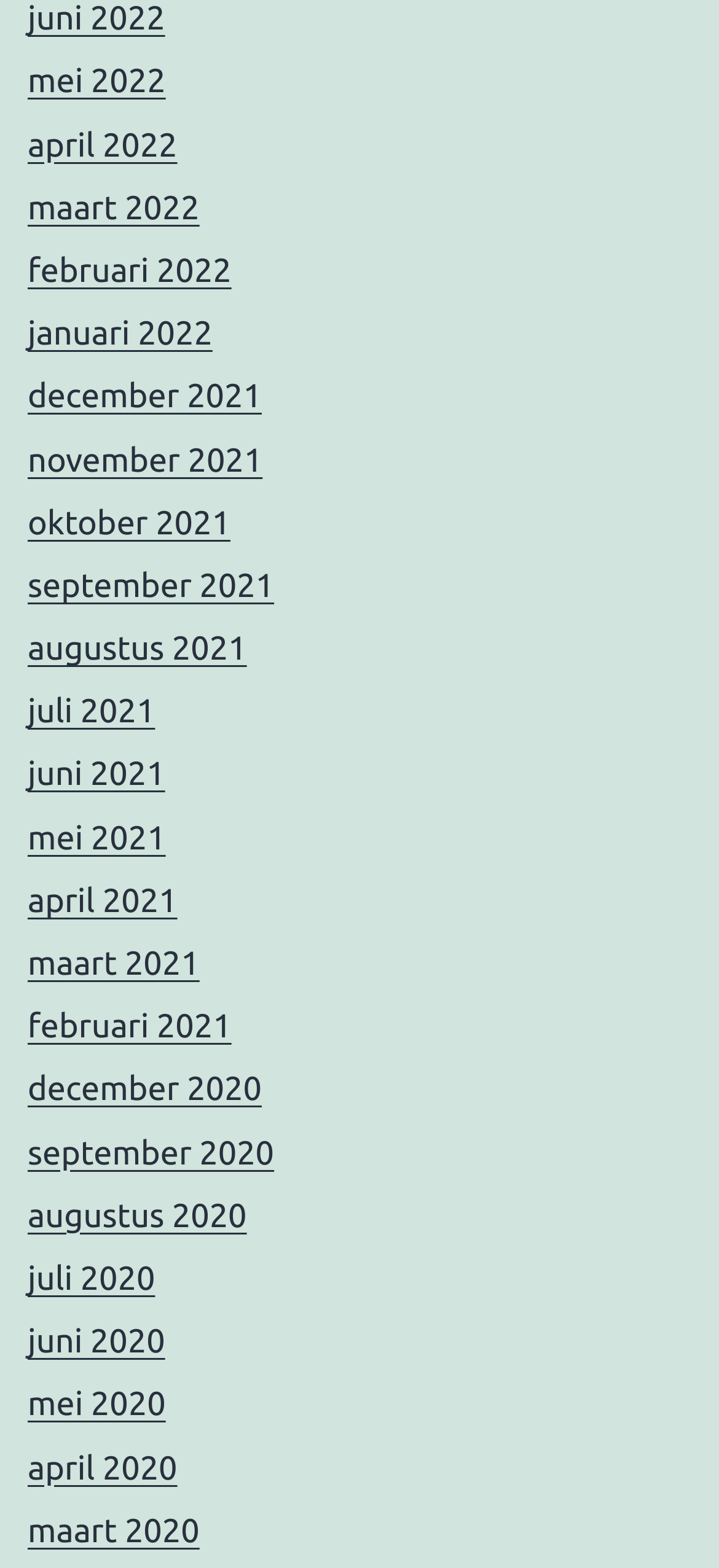Review the image closely and give a comprehensive answer to the question: How many months are listed in 2022?

I counted the number of links with '2022' in their text and found that there are 6 months listed in 2022, which are Juni, Mei, April, Maart, Februari, and Januari.